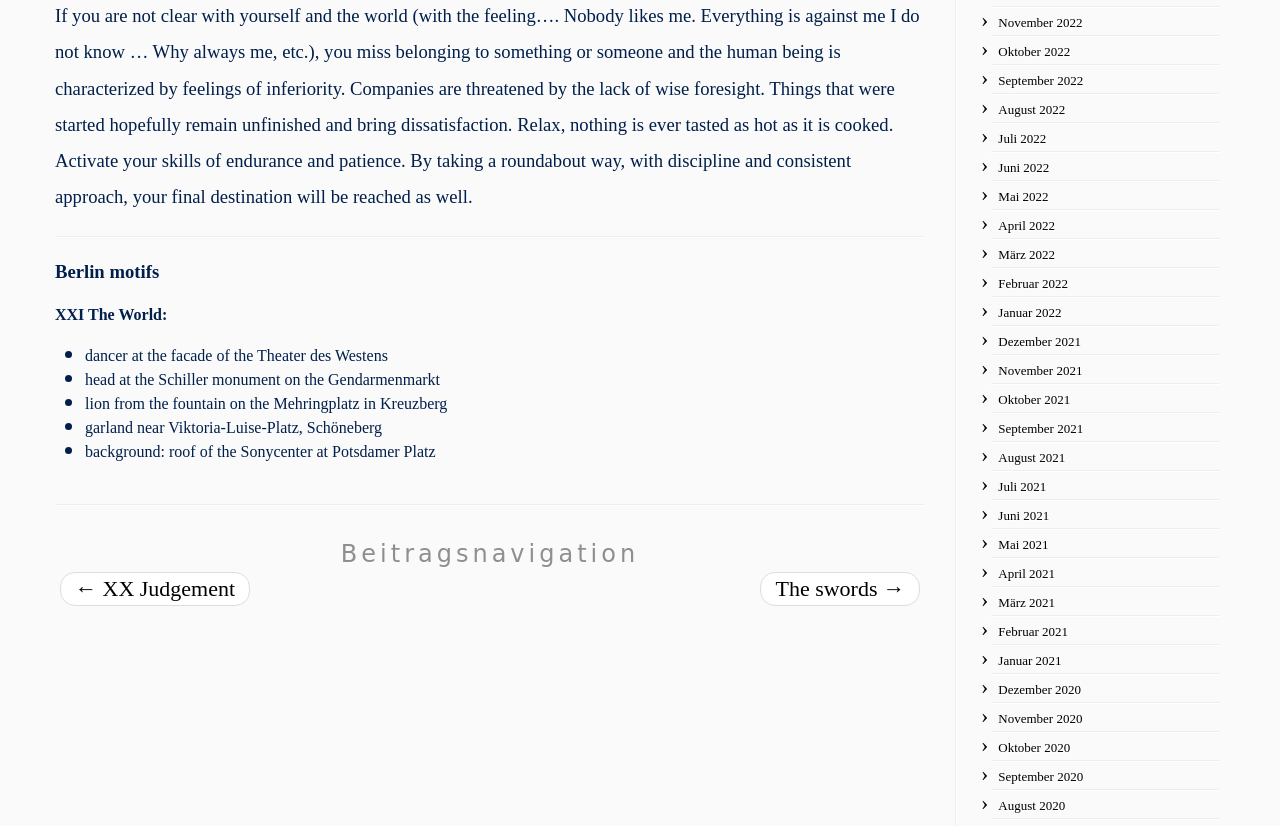Can you identify the bounding box coordinates of the clickable region needed to carry out this instruction: 'Download the Special Ballot in 'Word format''? The coordinates should be four float numbers within the range of 0 to 1, stated as [left, top, right, bottom].

None